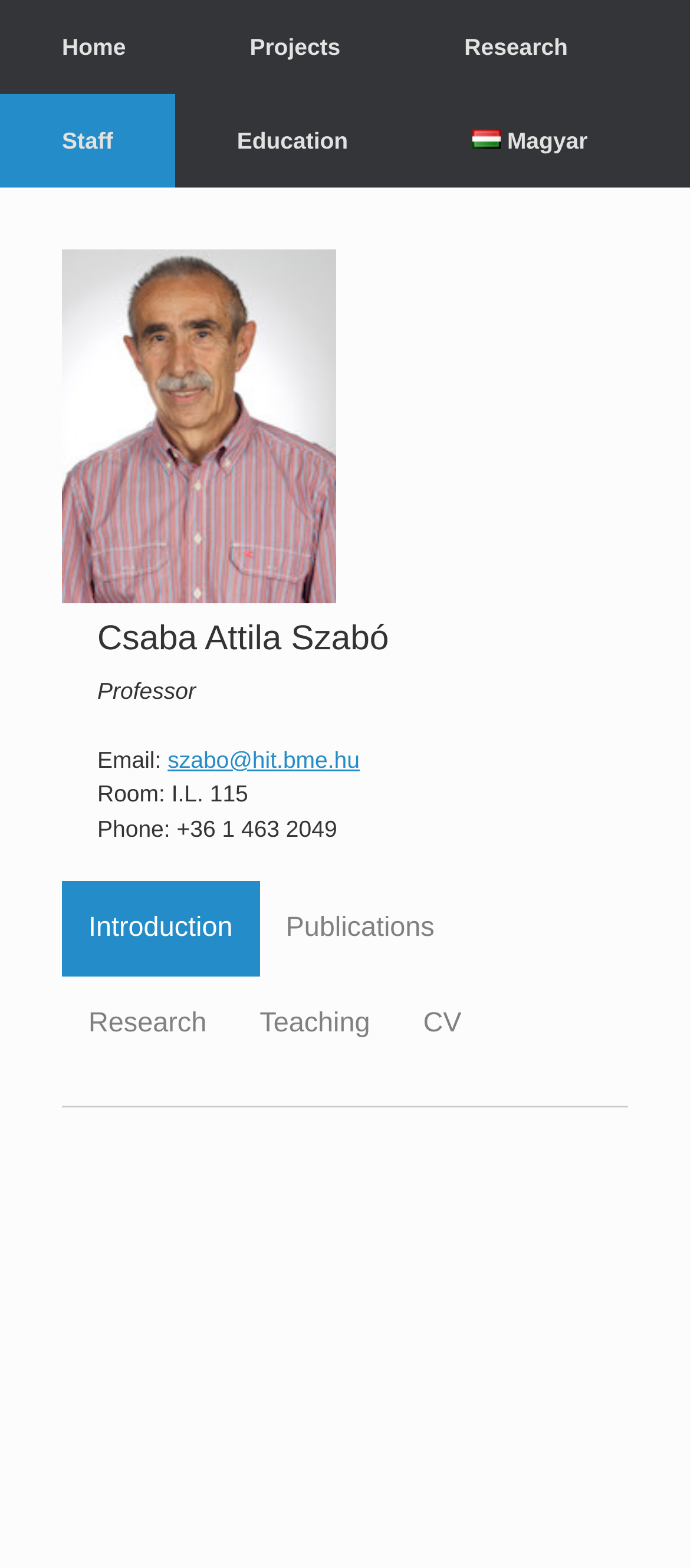What is the room number of the professor?
Answer the question with a single word or phrase, referring to the image.

I.L. 115